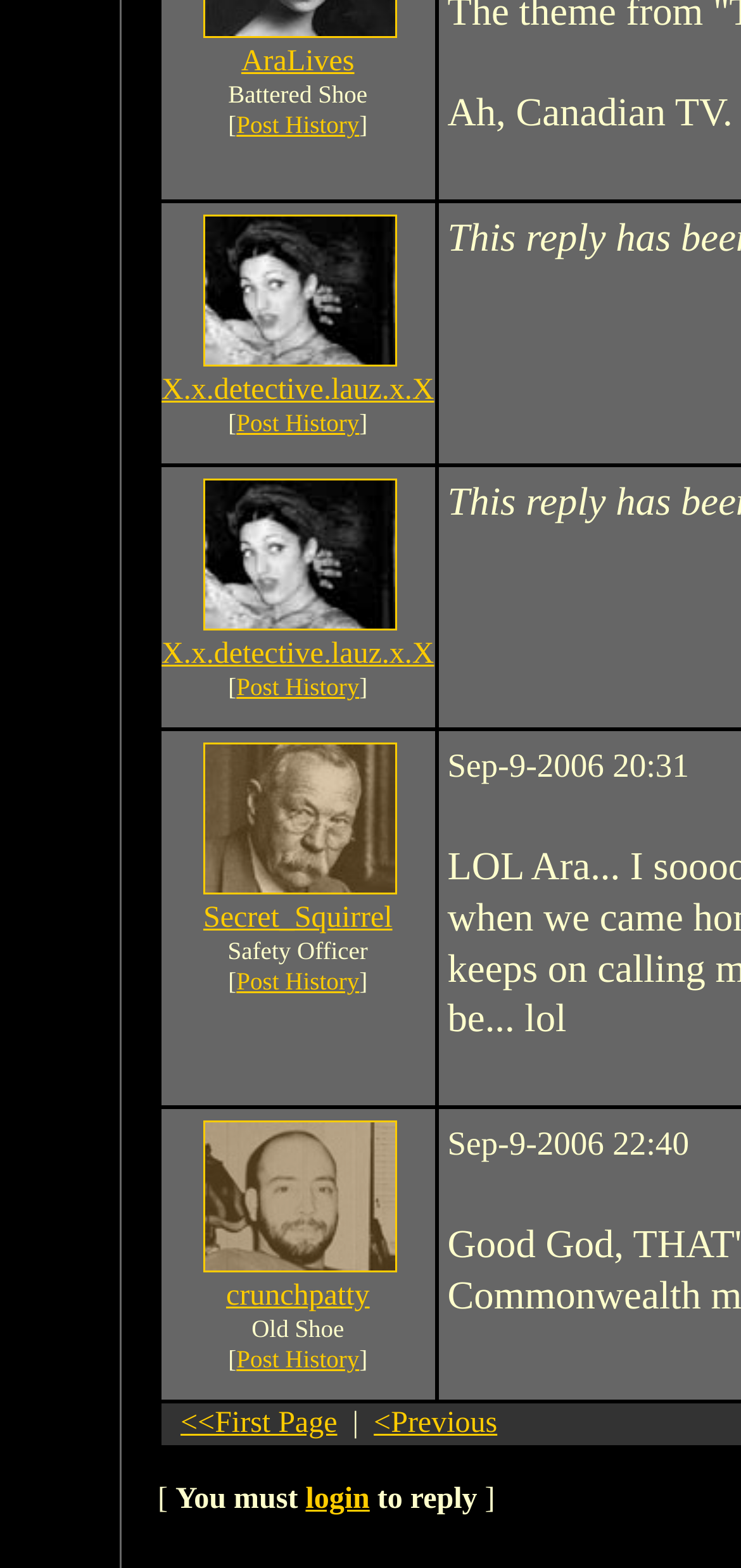Please identify the bounding box coordinates of the clickable region that I should interact with to perform the following instruction: "View post history of X.x.detective.lauz.x.X". The coordinates should be expressed as four float numbers between 0 and 1, i.e., [left, top, right, bottom].

[0.319, 0.071, 0.485, 0.089]